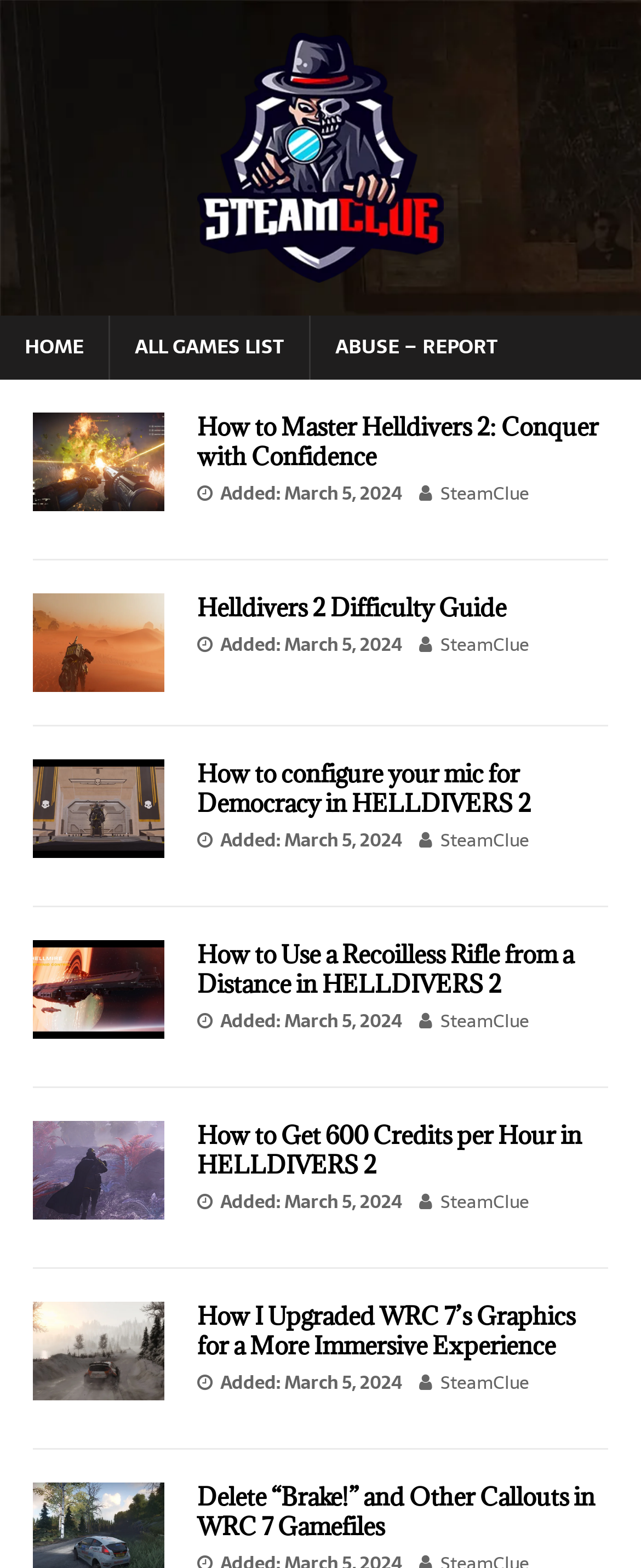Pinpoint the bounding box coordinates of the element to be clicked to execute the instruction: "Click on the 'ALL GAMES LIST' link".

[0.169, 0.201, 0.482, 0.242]